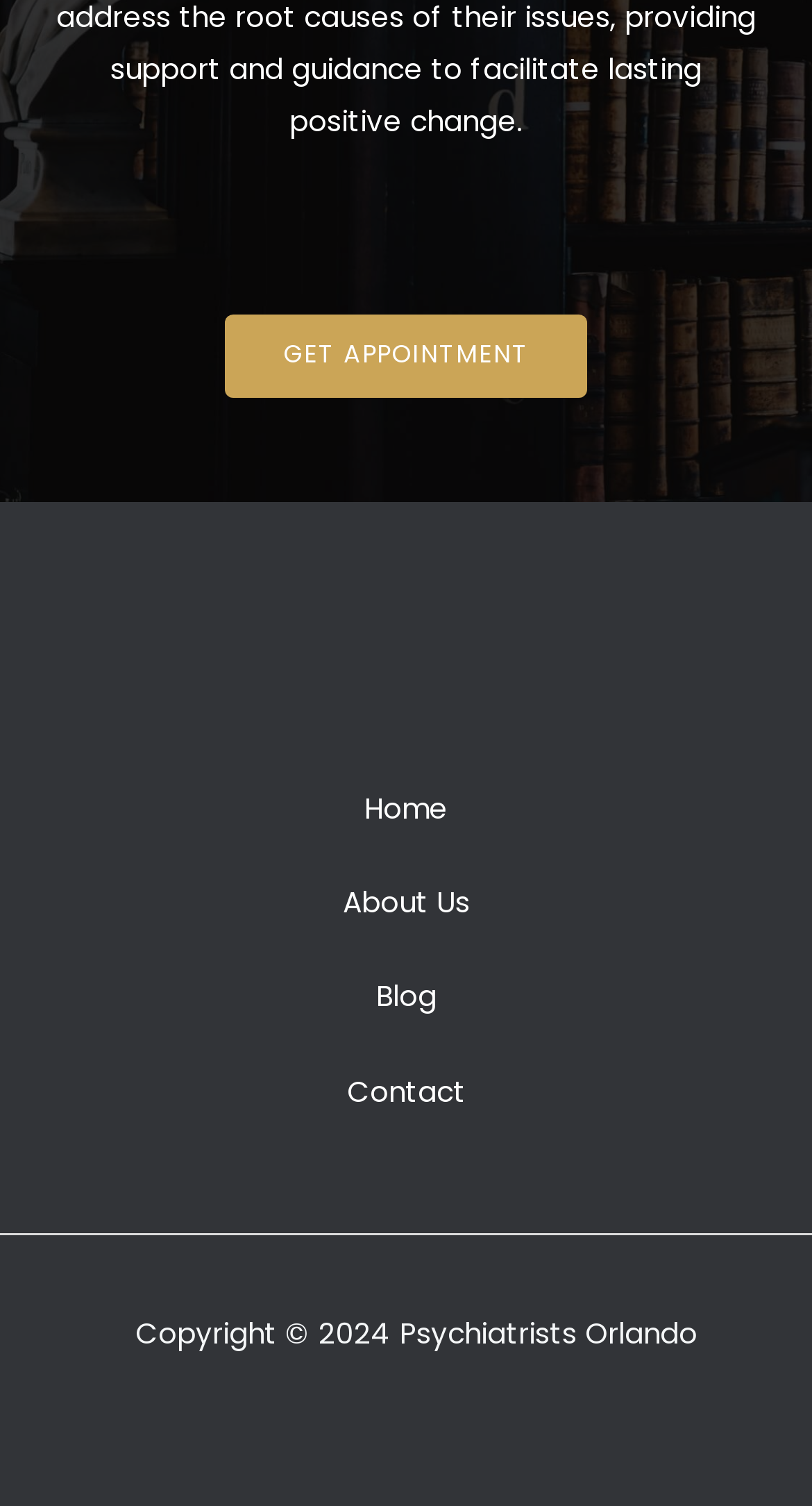Locate the bounding box for the described UI element: "About Us". Ensure the coordinates are four float numbers between 0 and 1, formatted as [left, top, right, bottom].

[0.396, 0.555, 0.604, 0.617]